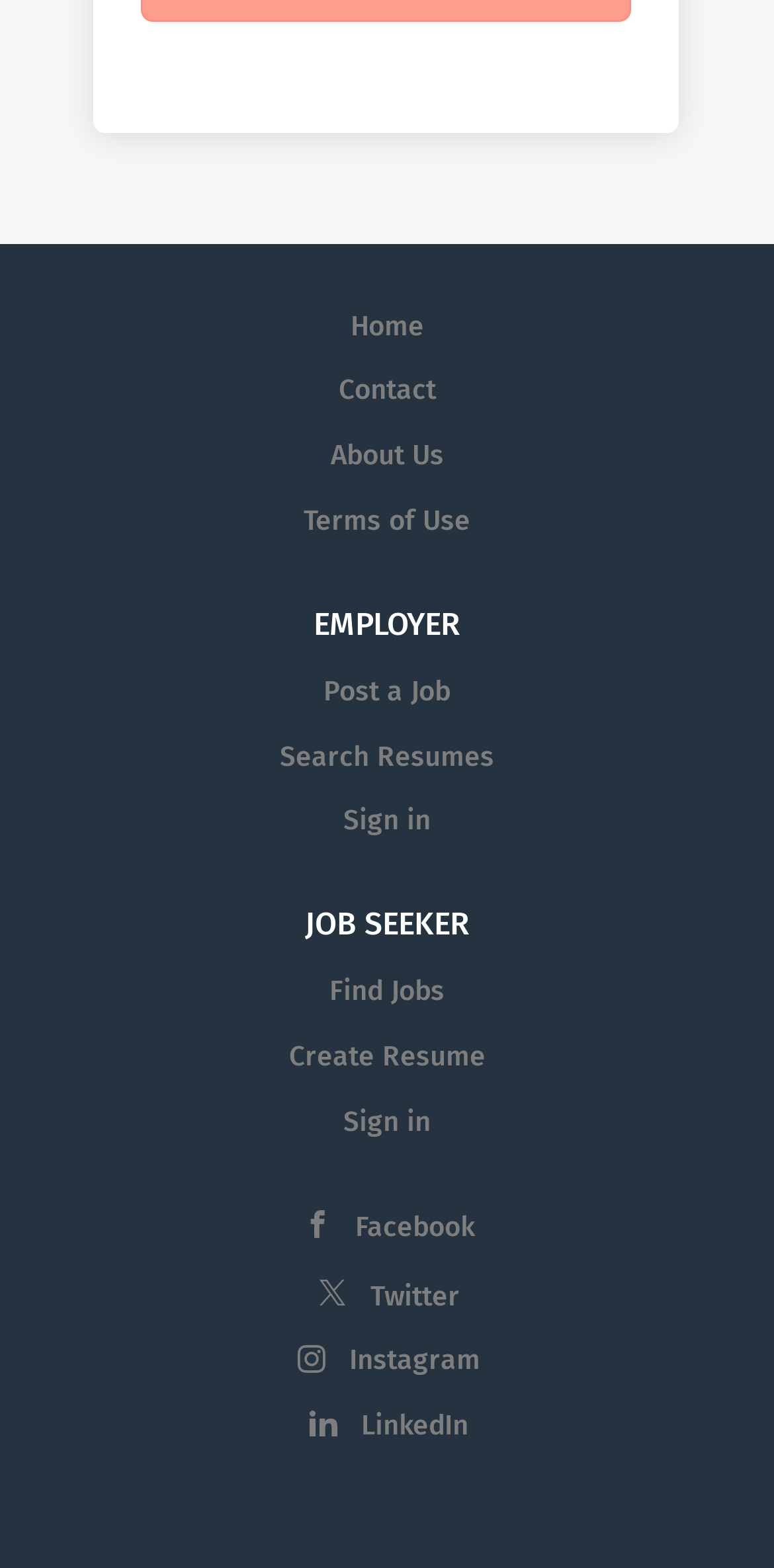Locate the bounding box coordinates of the clickable element to fulfill the following instruction: "Post a job". Provide the coordinates as four float numbers between 0 and 1 in the format [left, top, right, bottom].

[0.418, 0.43, 0.582, 0.451]